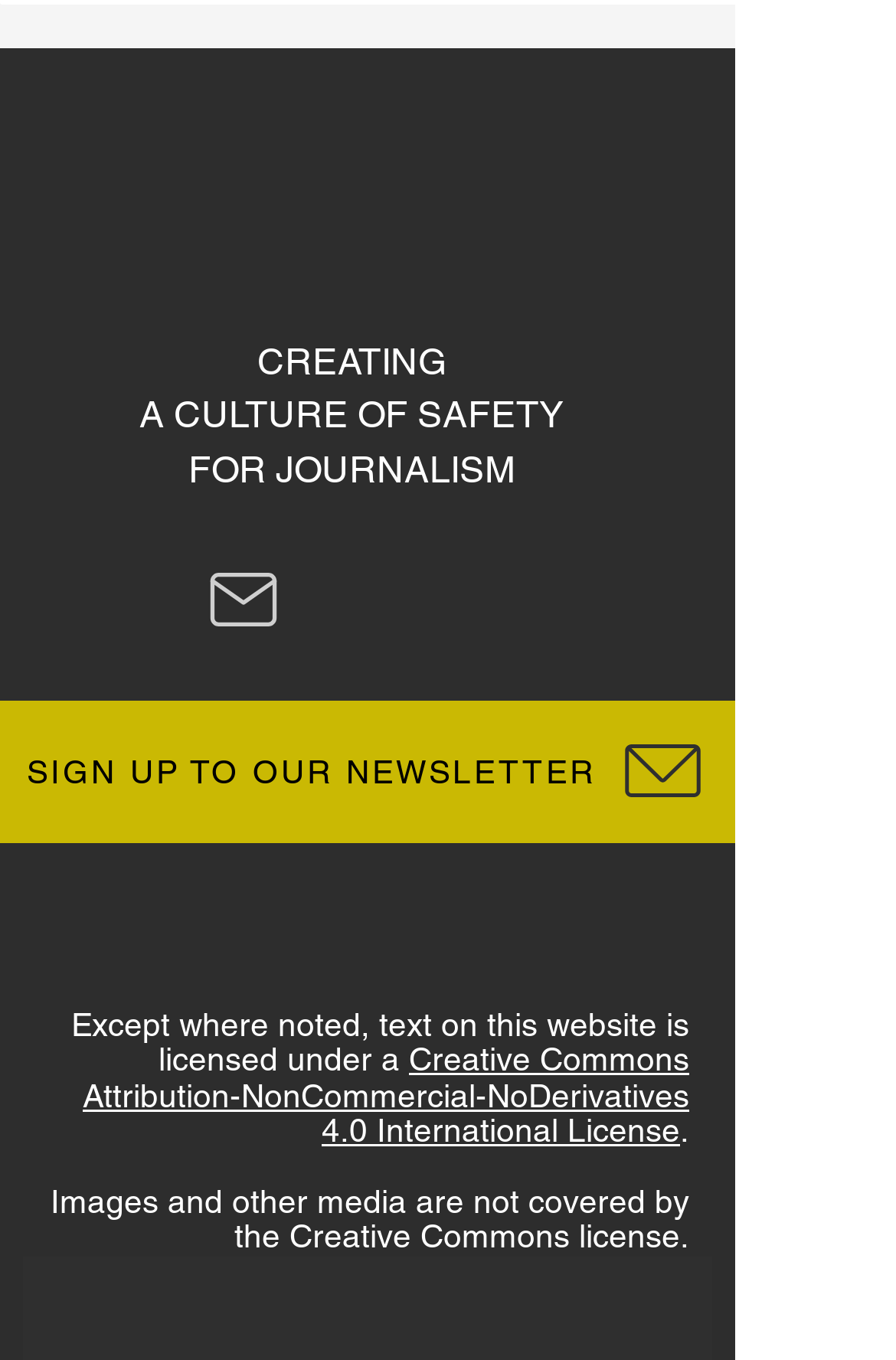What is the purpose of the 'SIGN UP TO OUR NEWSLETTER' link?
Using the picture, provide a one-word or short phrase answer.

To sign up for a newsletter